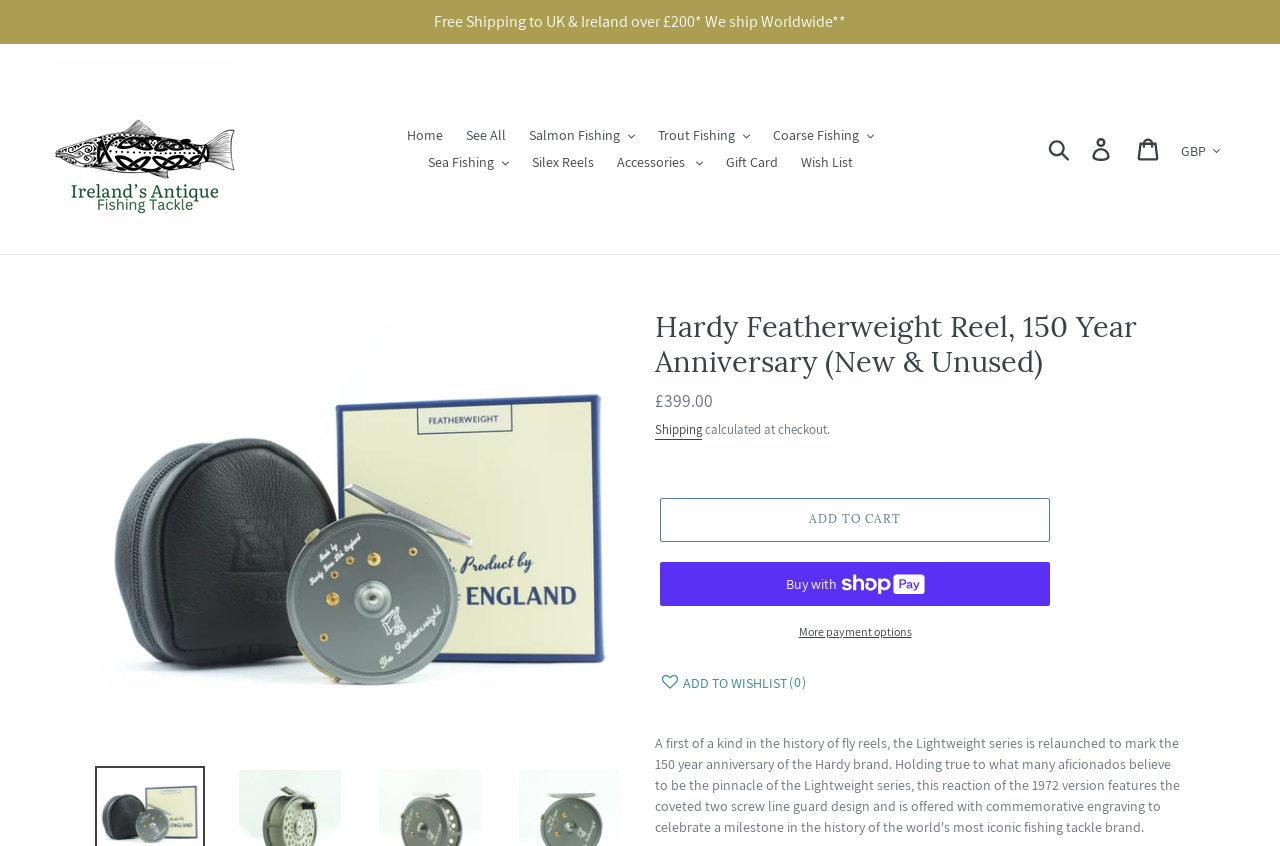Provide a thorough summary of the webpage.

This webpage is about a product, specifically the Hardy Featherweight Reel, 150 Year Anniversary (New & Unused), which is a fishing reel. At the top of the page, there is a navigation menu with links to various sections, including "Home", "See All", and different types of fishing such as "Salmon Fishing" and "Trout Fishing". There is also a search button and links to "Log in" and "Cart" on the top right.

Below the navigation menu, there is a large image of the product, taking up most of the width of the page. To the right of the image, there is a heading with the product name, followed by a description list with details such as the regular price, £399.00. There are also links to "Shipping" and a button to "Add to cart".

Further down the page, there are more buttons to "Buy now with ShopPay" and "More payment options", as well as an "Add to Wishlist" button. At the very bottom of the page, there is a status indicator with a brief message.

On the top left of the page, there is a link to "Ireland's Antique Fishing Tackle" with an accompanying image, and a layout table with various links and buttons.